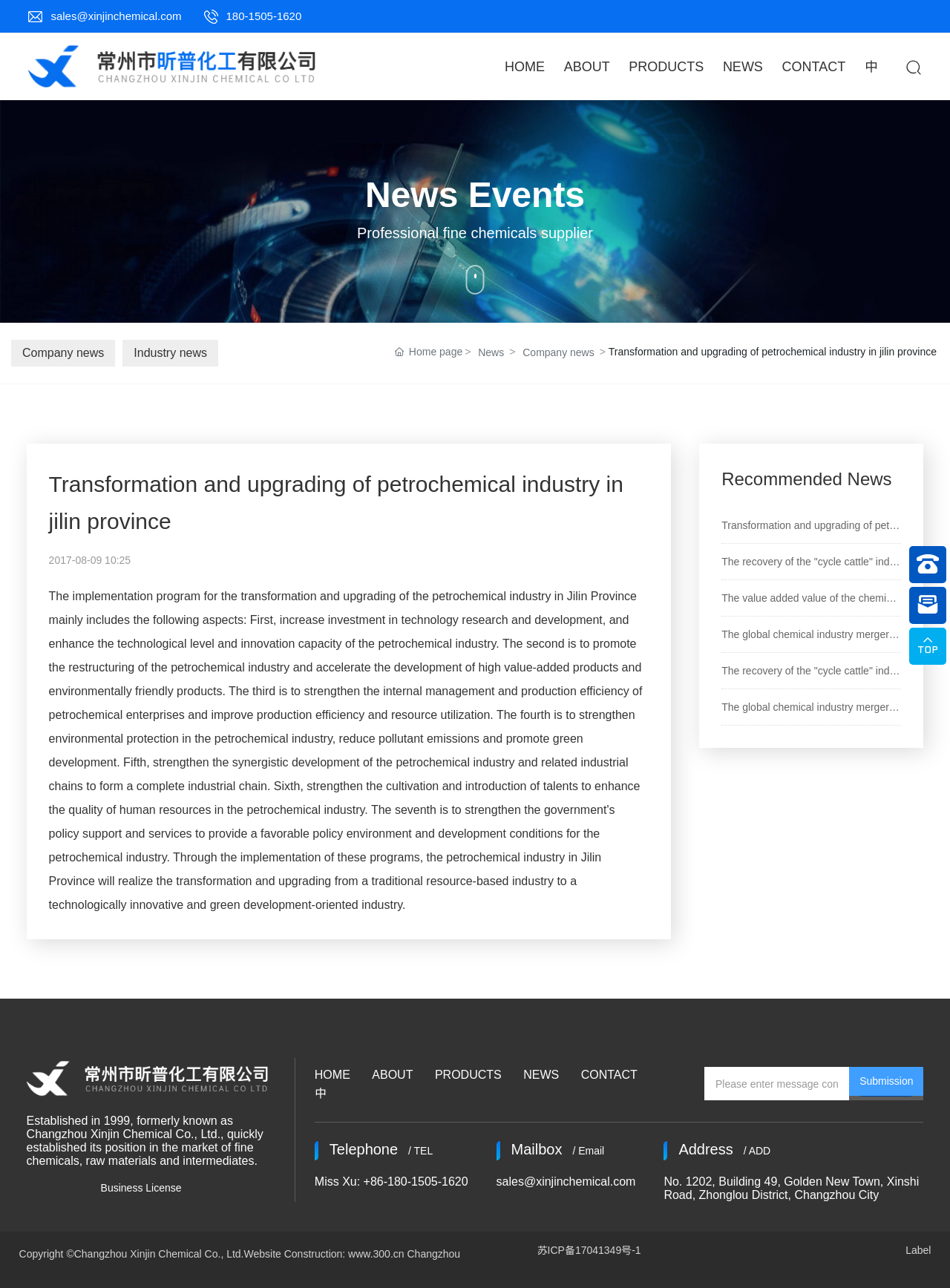Please specify the bounding box coordinates of the clickable section necessary to execute the following command: "Enter a message in the text box".

[0.741, 0.829, 0.894, 0.854]